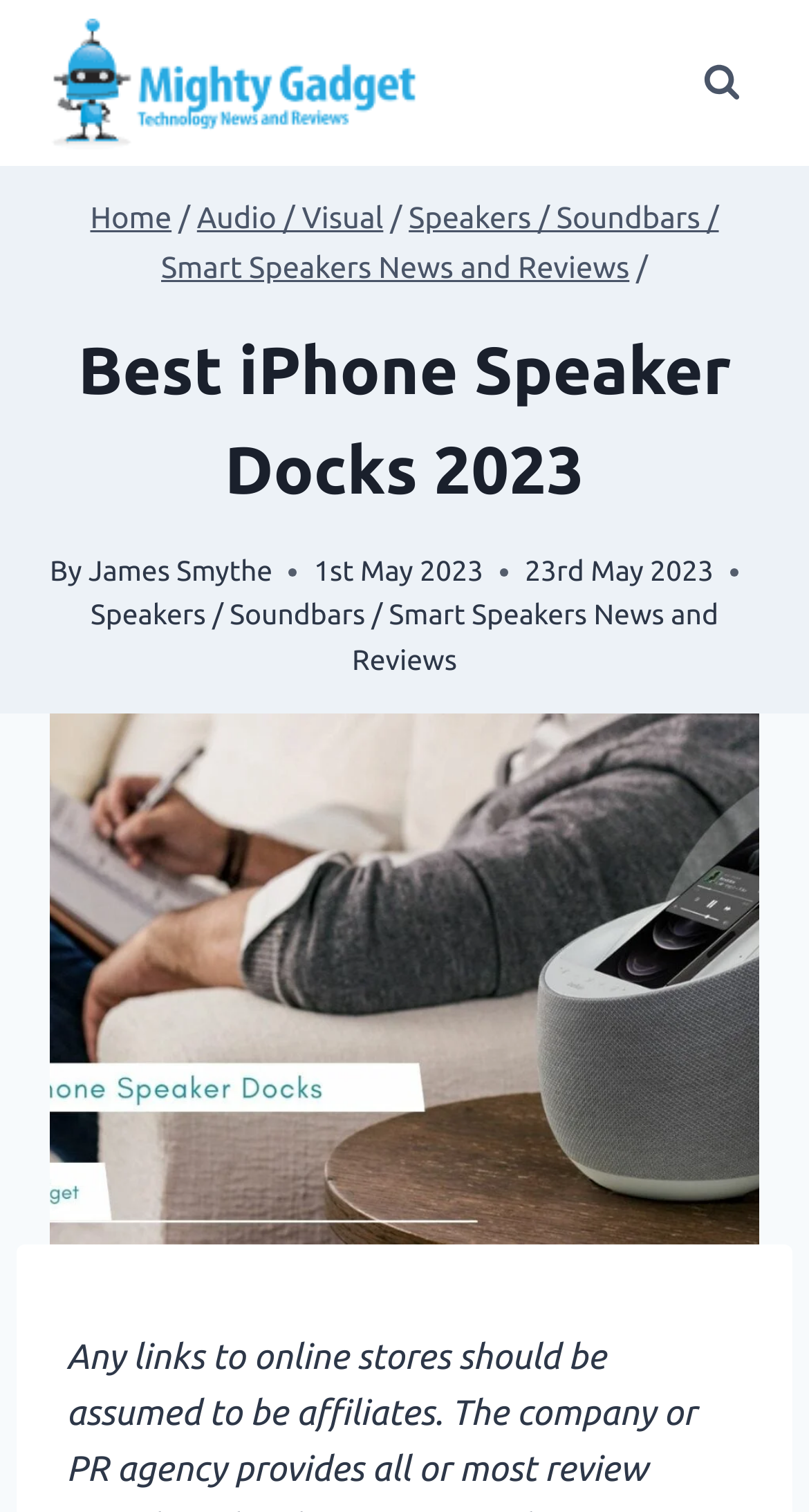Provide the bounding box coordinates of the HTML element described by the text: "Audio / Visual". The coordinates should be in the format [left, top, right, bottom] with values between 0 and 1.

[0.243, 0.134, 0.474, 0.156]